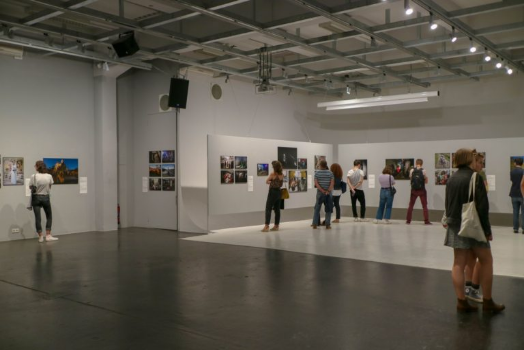What is the purpose of the soft lighting in the scene?
Please provide a comprehensive and detailed answer to the question.

The soft, focused lighting in the scene is intended to enhance the visual experience, adding to the ambiance of contemplation and creativity inherent in art appreciation, which is essential for visitors to fully engage with the artworks on display.